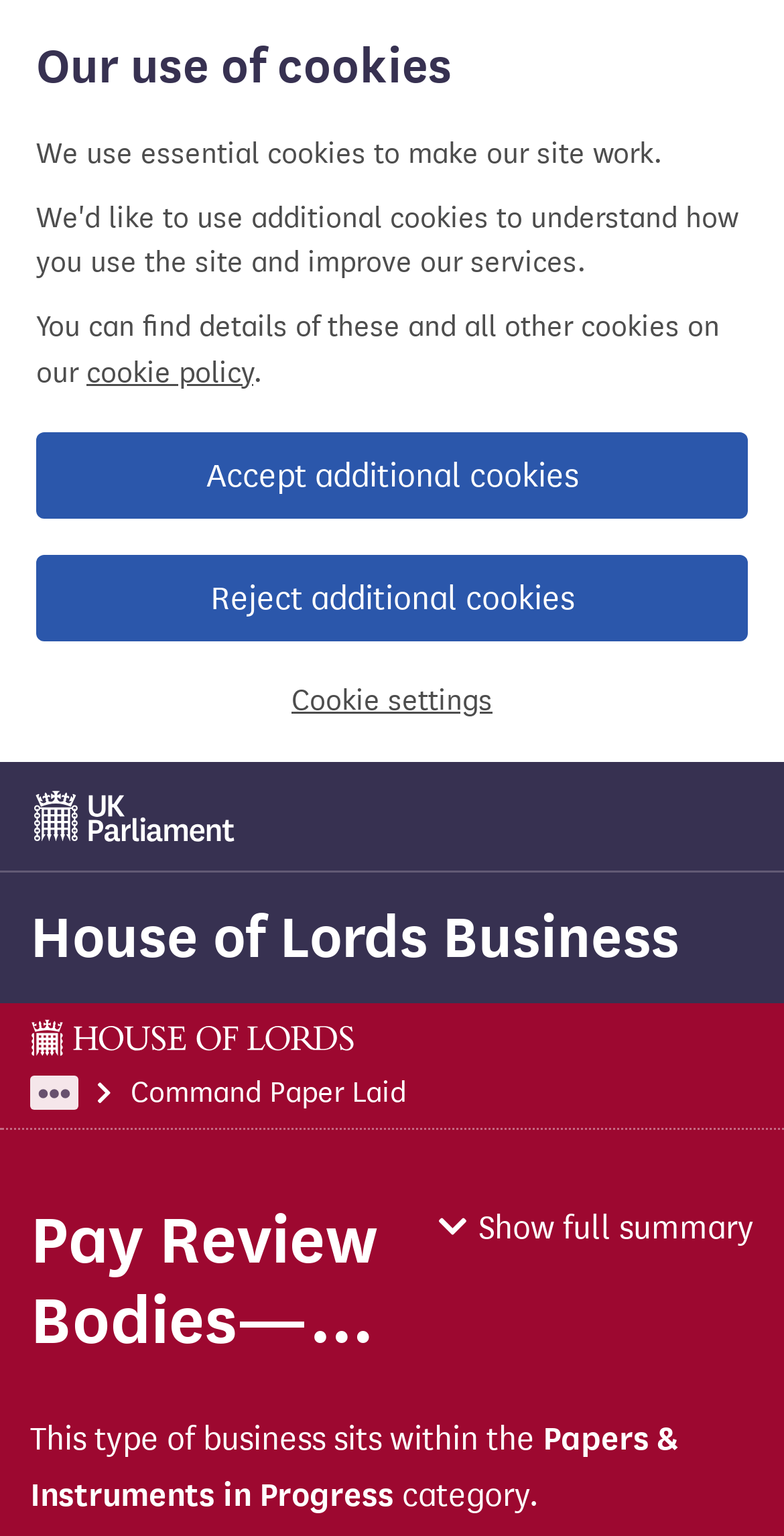What is the type of this House of Lords page?
Please answer the question as detailed as possible.

I examined the listitem element with the text 'Command Paper Laid' which is a child of the navigation element 'Breadcrumb', indicating the type of this House of Lords page.